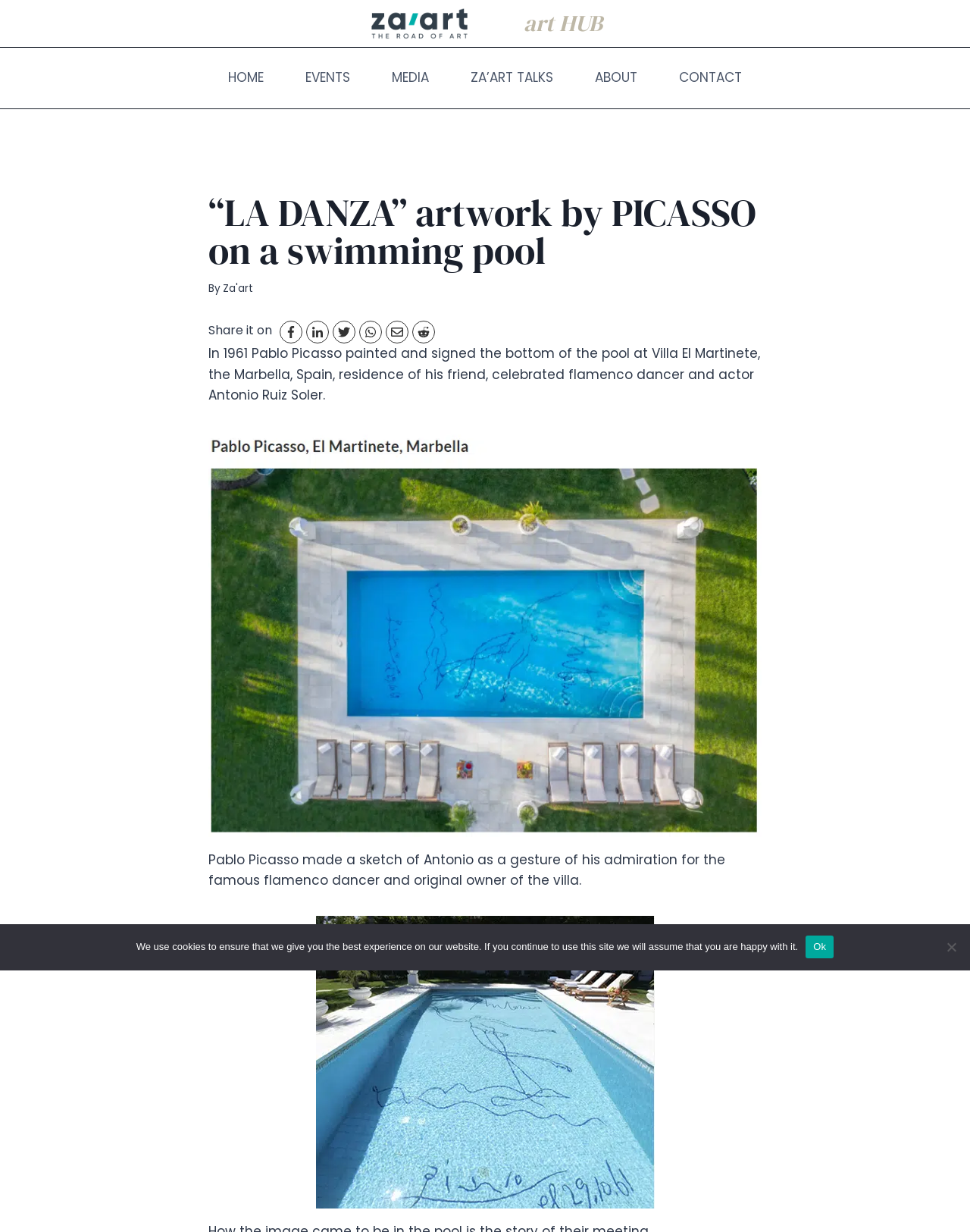Extract the main title from the webpage.

“LA DANZA” artwork by PICASSO on a swimming pool